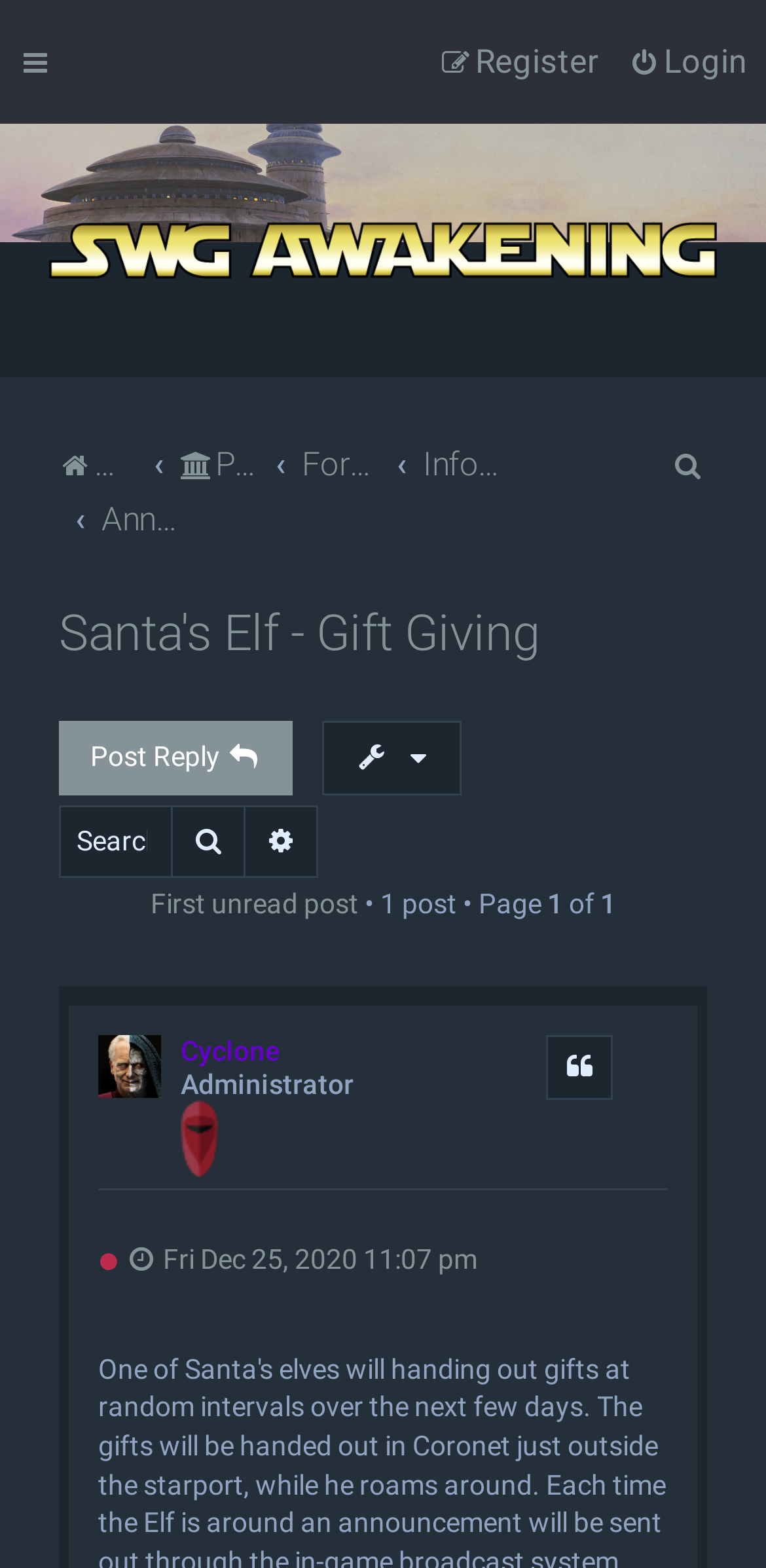Highlight the bounding box coordinates of the region I should click on to meet the following instruction: "Quote a post".

[0.713, 0.66, 0.8, 0.702]